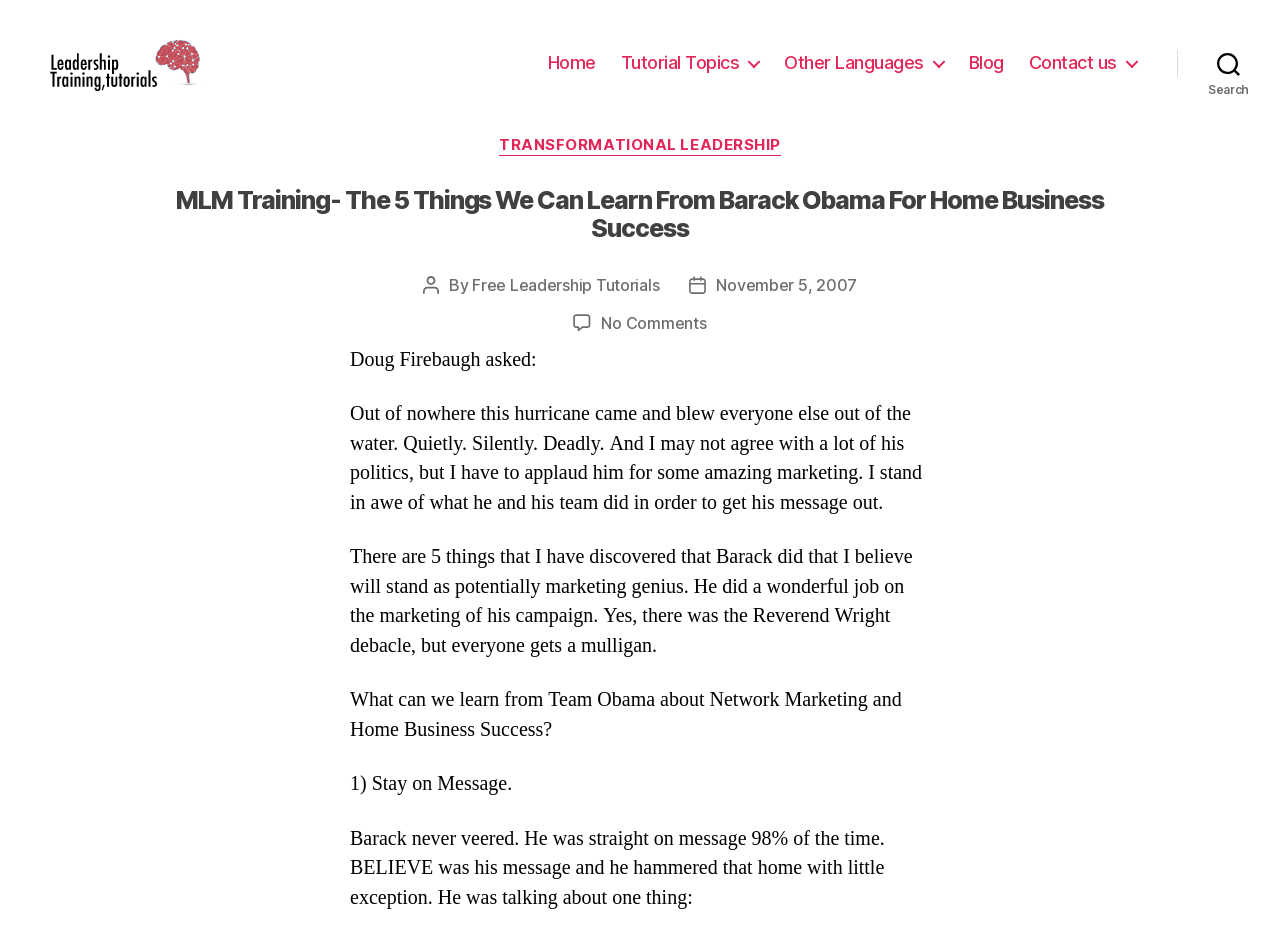Show the bounding box coordinates of the element that should be clicked to complete the task: "View the 'Blog' page".

[0.757, 0.056, 0.784, 0.079]